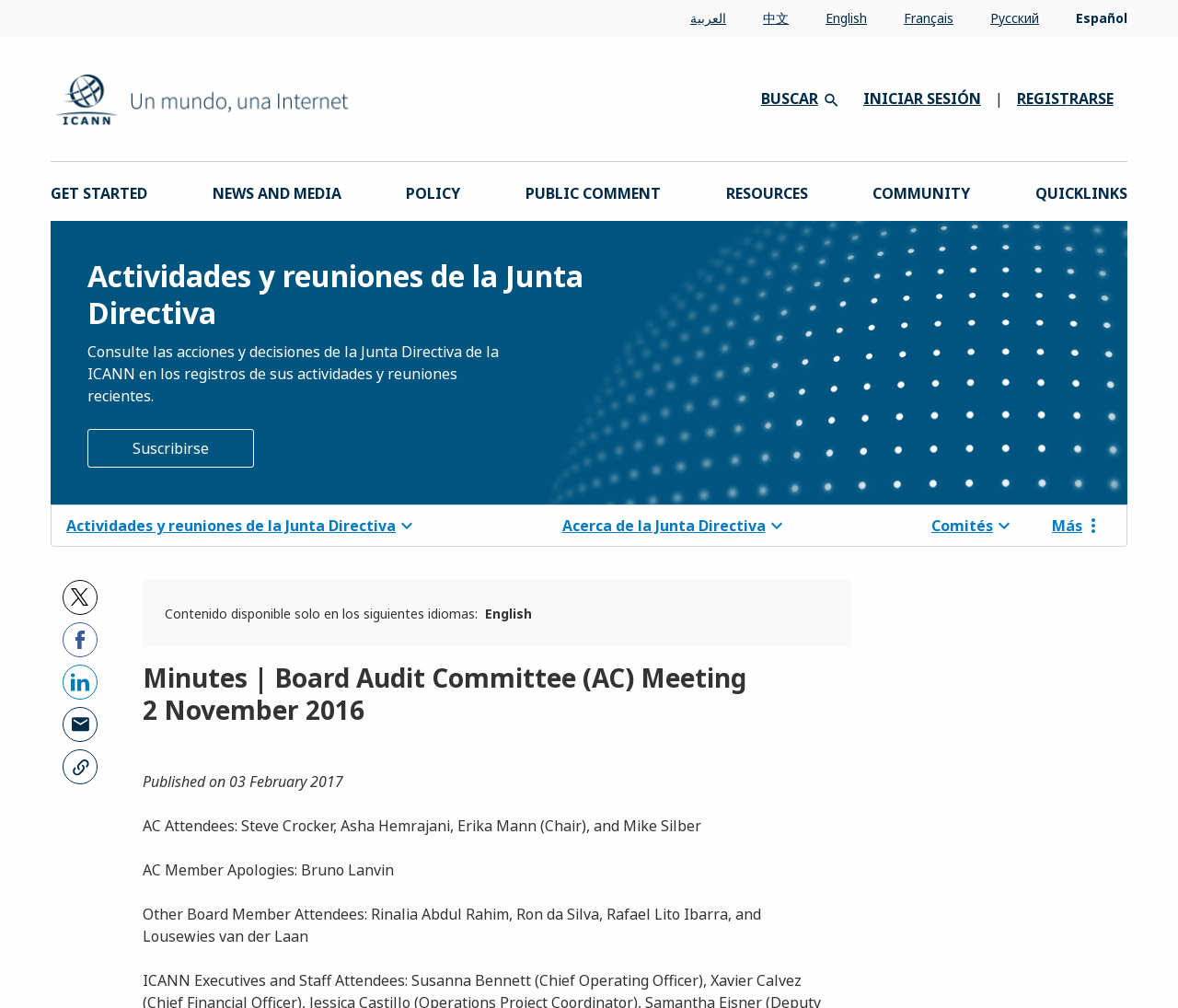Determine the bounding box coordinates for the HTML element mentioned in the following description: "aria-label="Facebook"". The coordinates should be a list of four floats ranging from 0 to 1, represented as [left, top, right, bottom].

[0.053, 0.043, 0.083, 0.078]